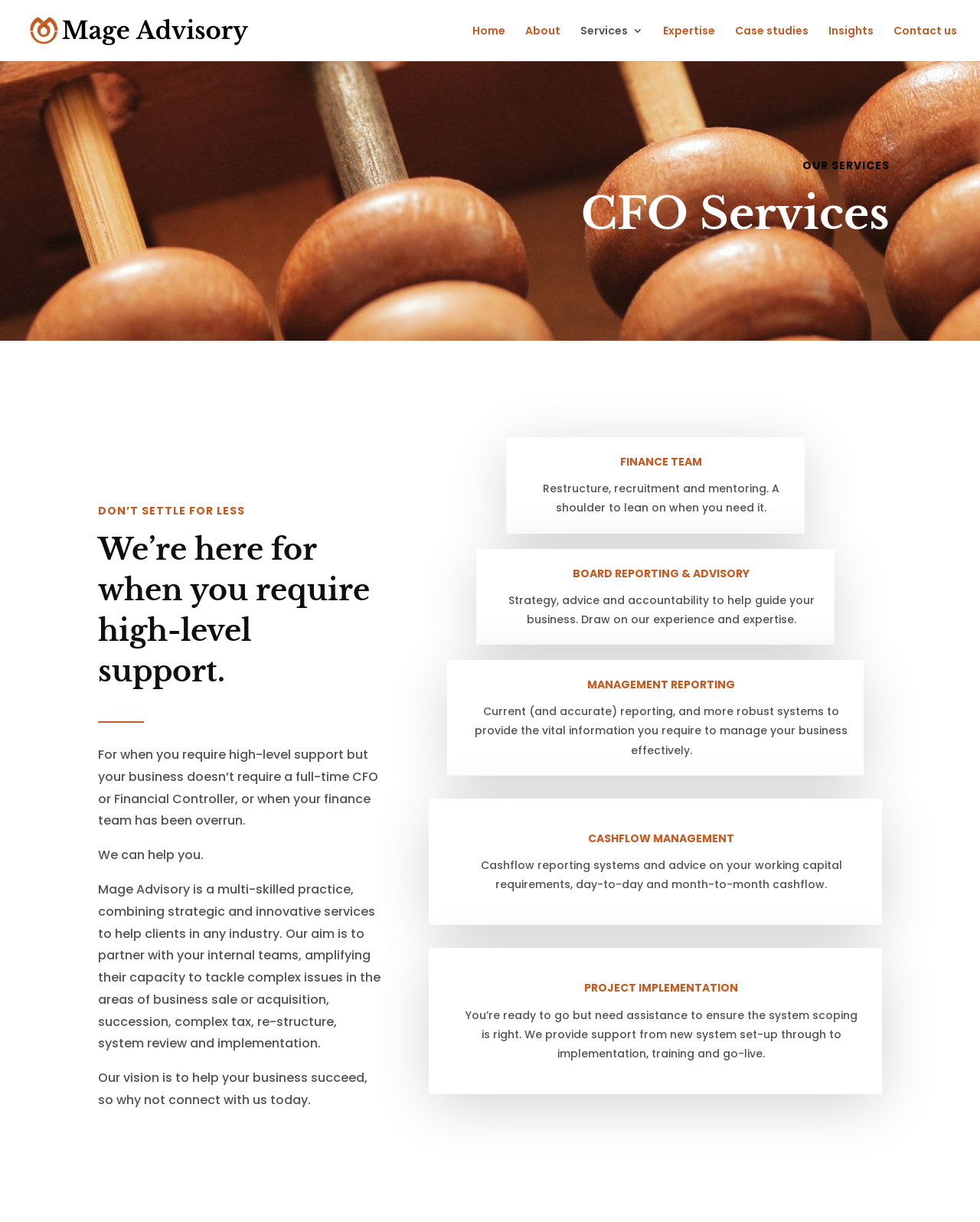Identify the bounding box coordinates of the area you need to click to perform the following instruction: "Click on the 'Mage Advisory' link".

[0.027, 0.017, 0.195, 0.032]